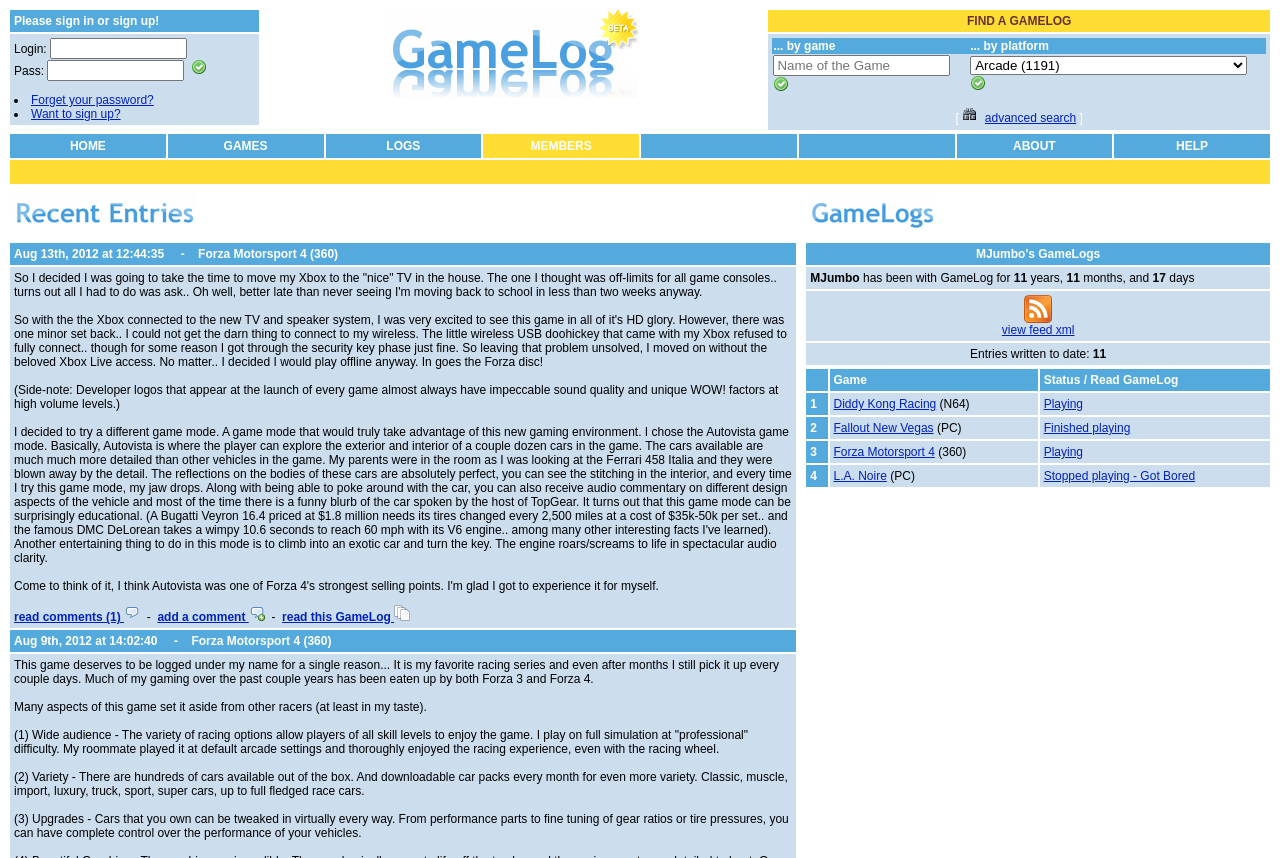Identify the bounding box coordinates for the region to click in order to carry out this instruction: "find a game log". Provide the coordinates using four float numbers between 0 and 1, formatted as [left, top, right, bottom].

[0.6, 0.012, 0.992, 0.037]